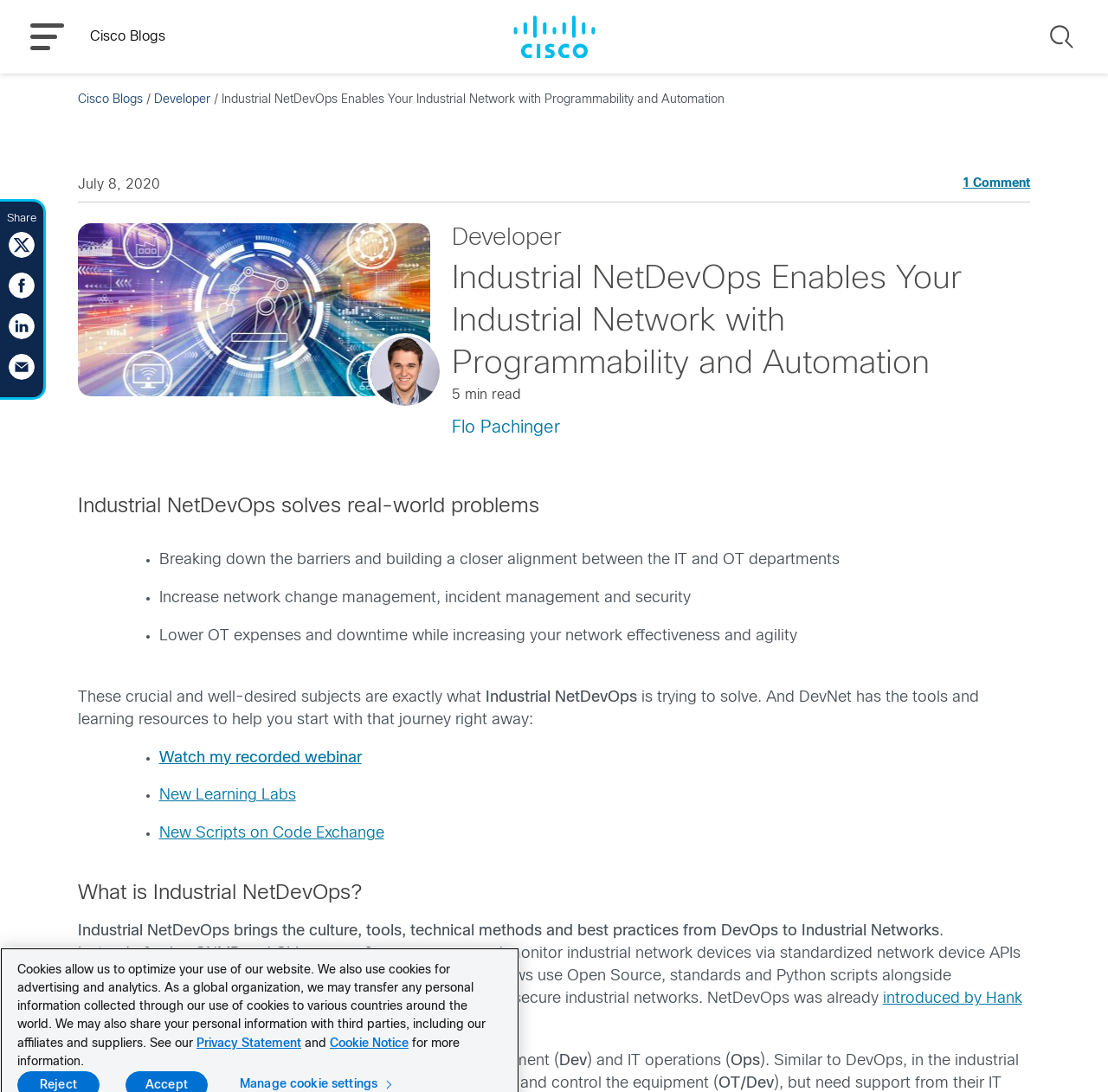Please identify the bounding box coordinates for the region that you need to click to follow this instruction: "Read about climate breakdown".

None